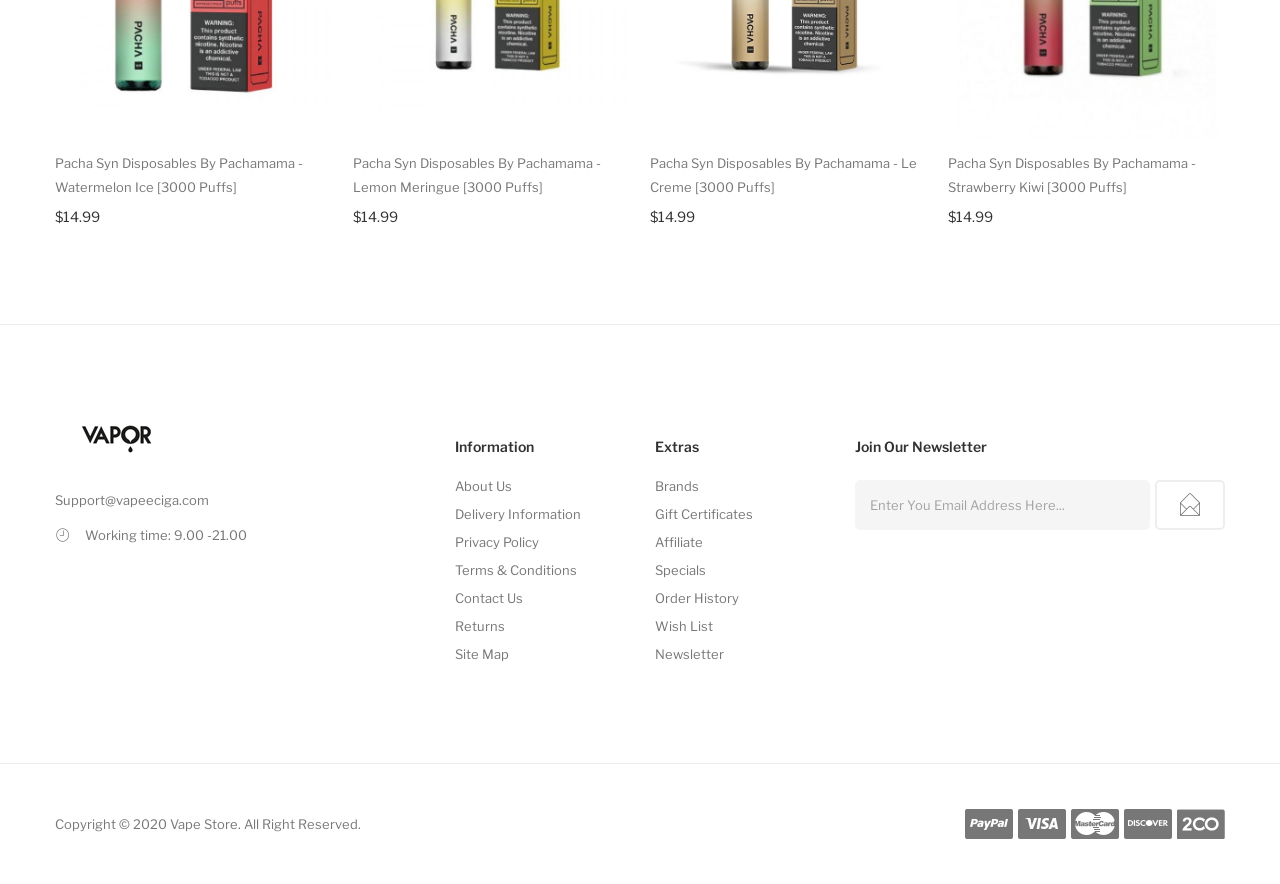Identify the coordinates of the bounding box for the element described below: "Order History". Return the coordinates as four float numbers between 0 and 1: [left, top, right, bottom].

[0.512, 0.66, 0.616, 0.692]